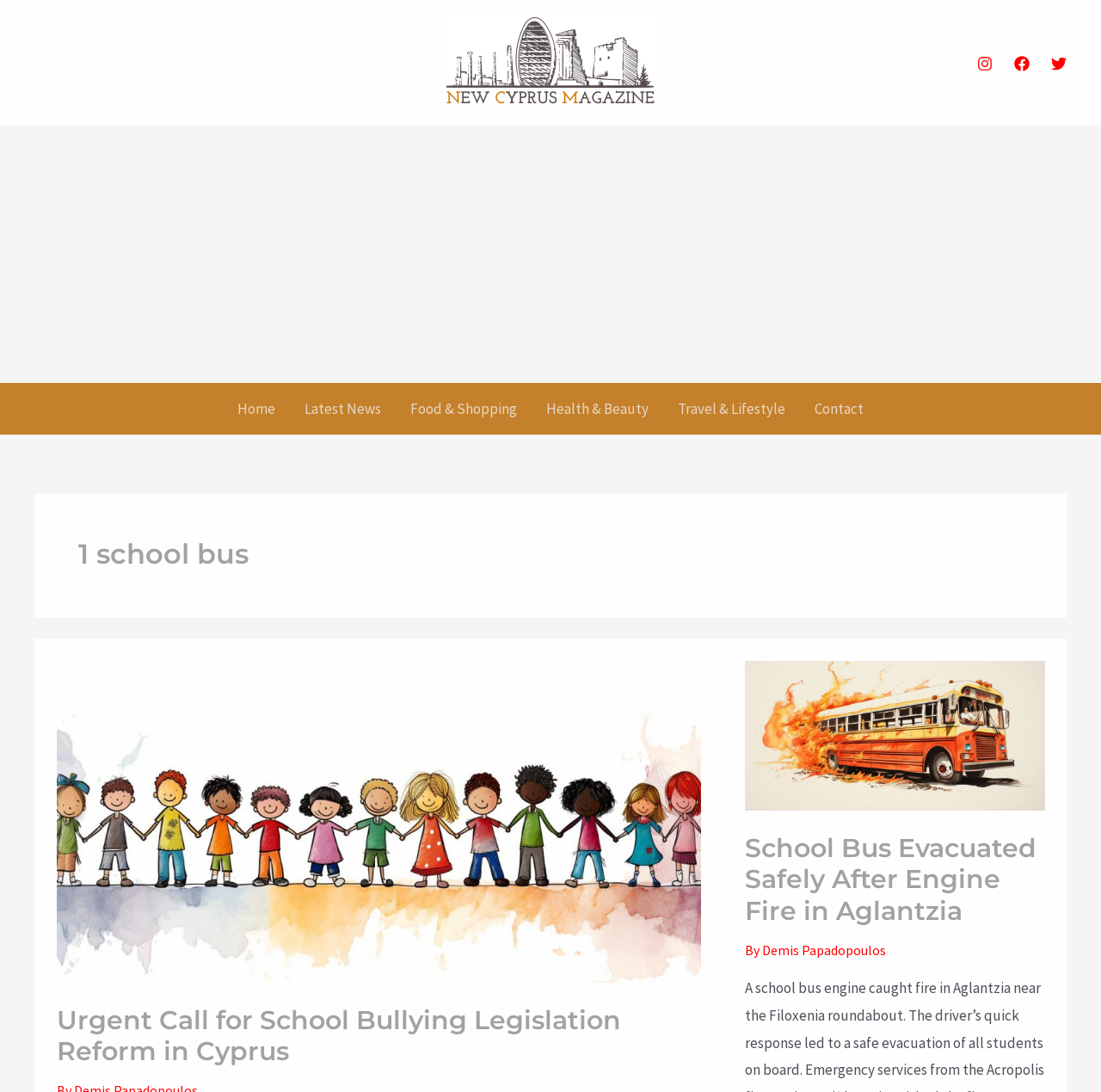What is the name of the magazine?
Answer the question with a single word or phrase by looking at the picture.

New Cyprus Magazine